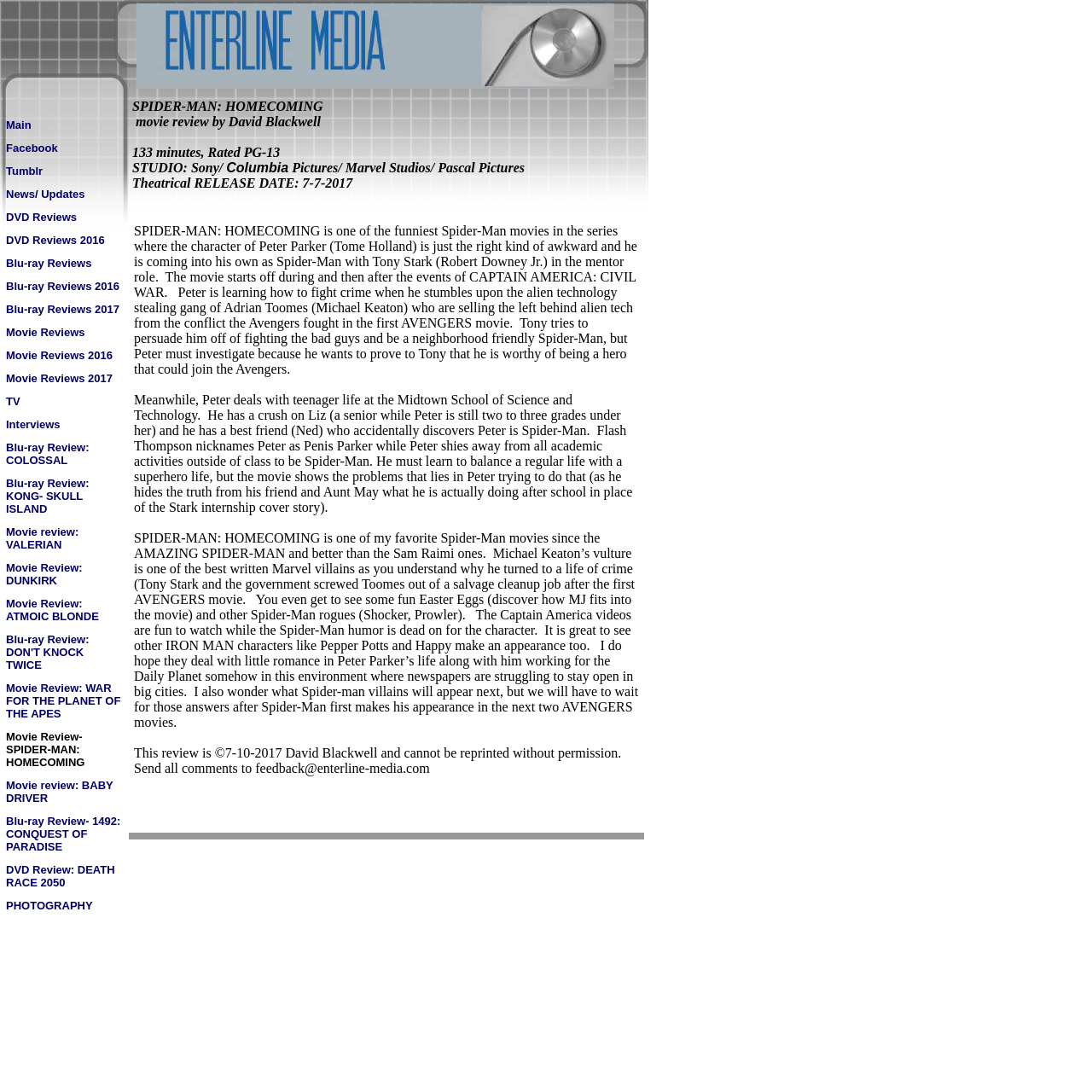Can you find the bounding box coordinates of the area I should click to execute the following instruction: "Click the link to Blu-ray Review: COLOSSAL"?

[0.002, 0.4, 0.115, 0.431]